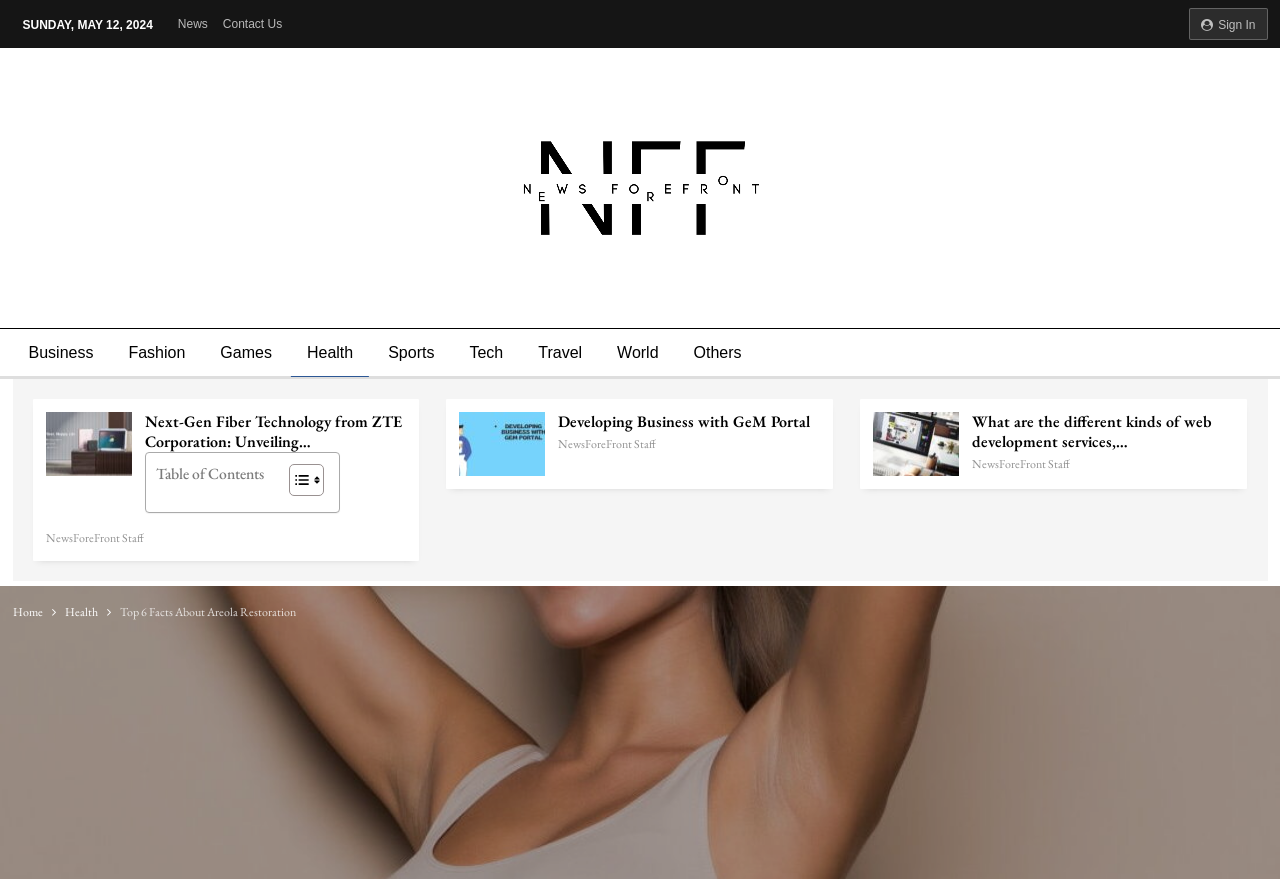Bounding box coordinates must be specified in the format (top-left x, top-left y, bottom-right x, bottom-right y). All values should be floating point numbers between 0 and 1. What are the bounding box coordinates of the UI element described as: NewsForeFront Staff

[0.76, 0.519, 0.836, 0.537]